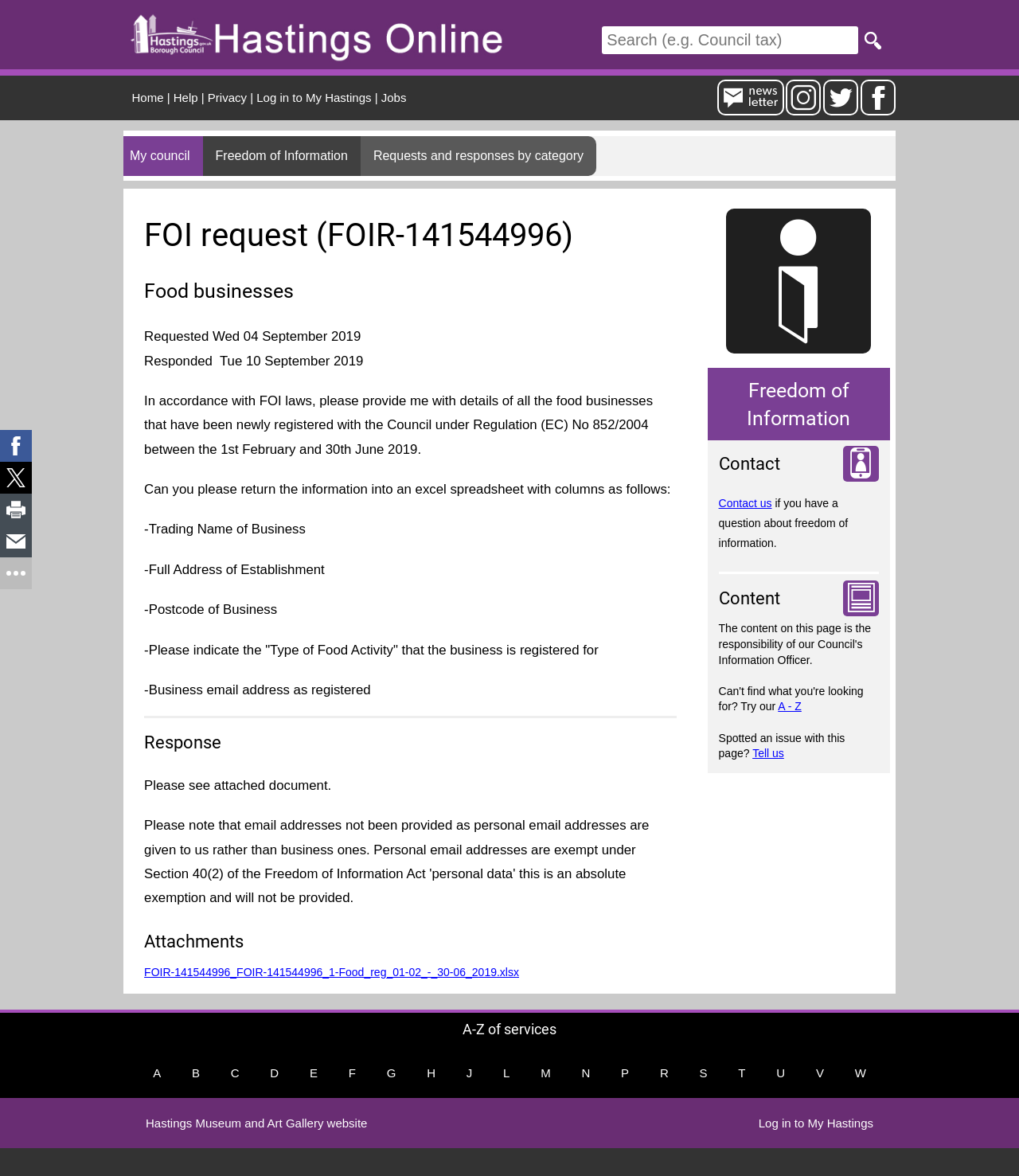Please identify the bounding box coordinates of the area I need to click to accomplish the following instruction: "Go to Home page".

[0.129, 0.077, 0.161, 0.088]